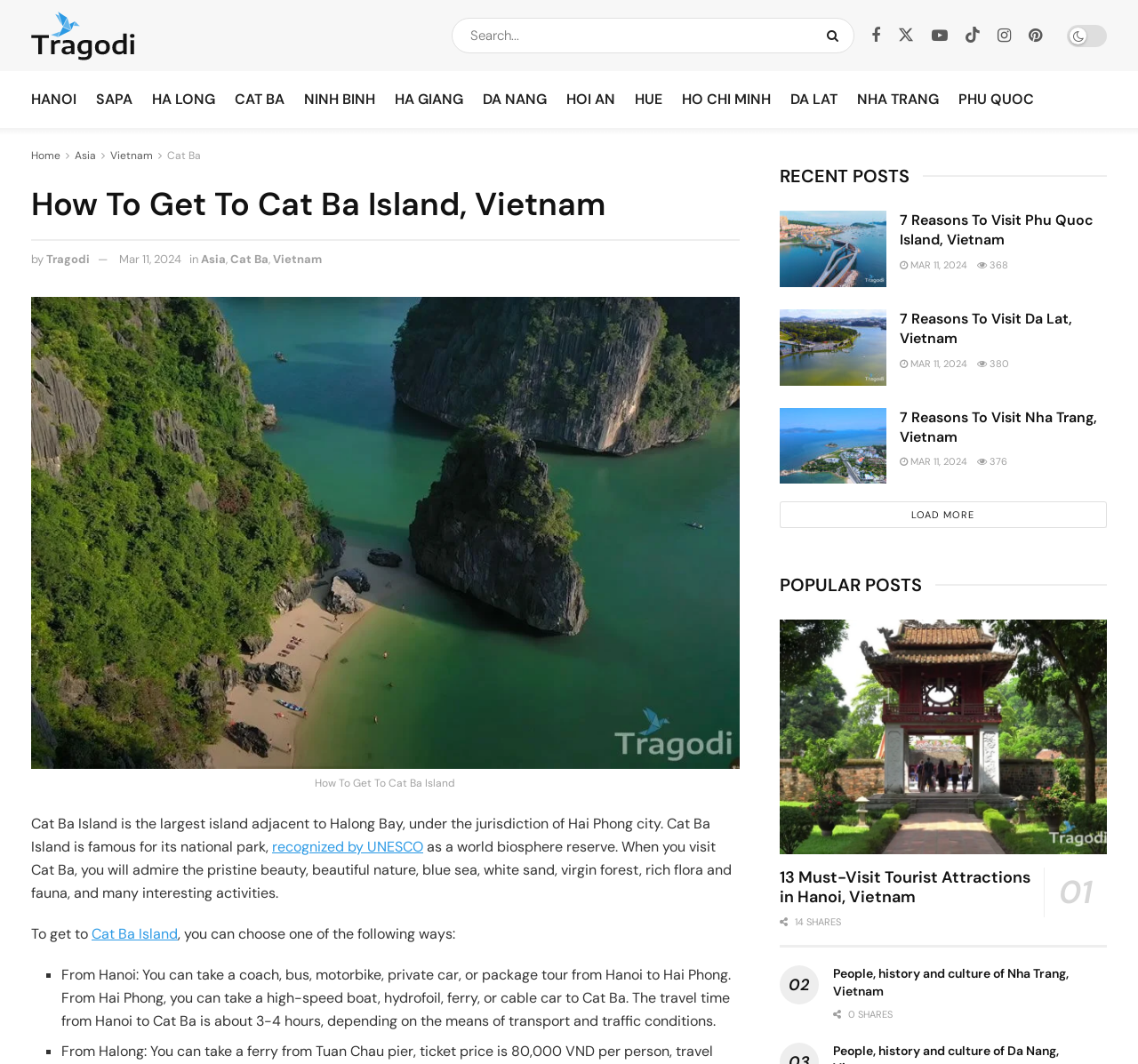What is the largest island adjacent to Halong Bay?
Please use the image to deliver a detailed and complete answer.

The webpage provides information about Cat Ba Island, and in the introductory text, it is mentioned that Cat Ba Island is the largest island adjacent to Halong Bay, under the jurisdiction of Hai Phong city, Vietnam.